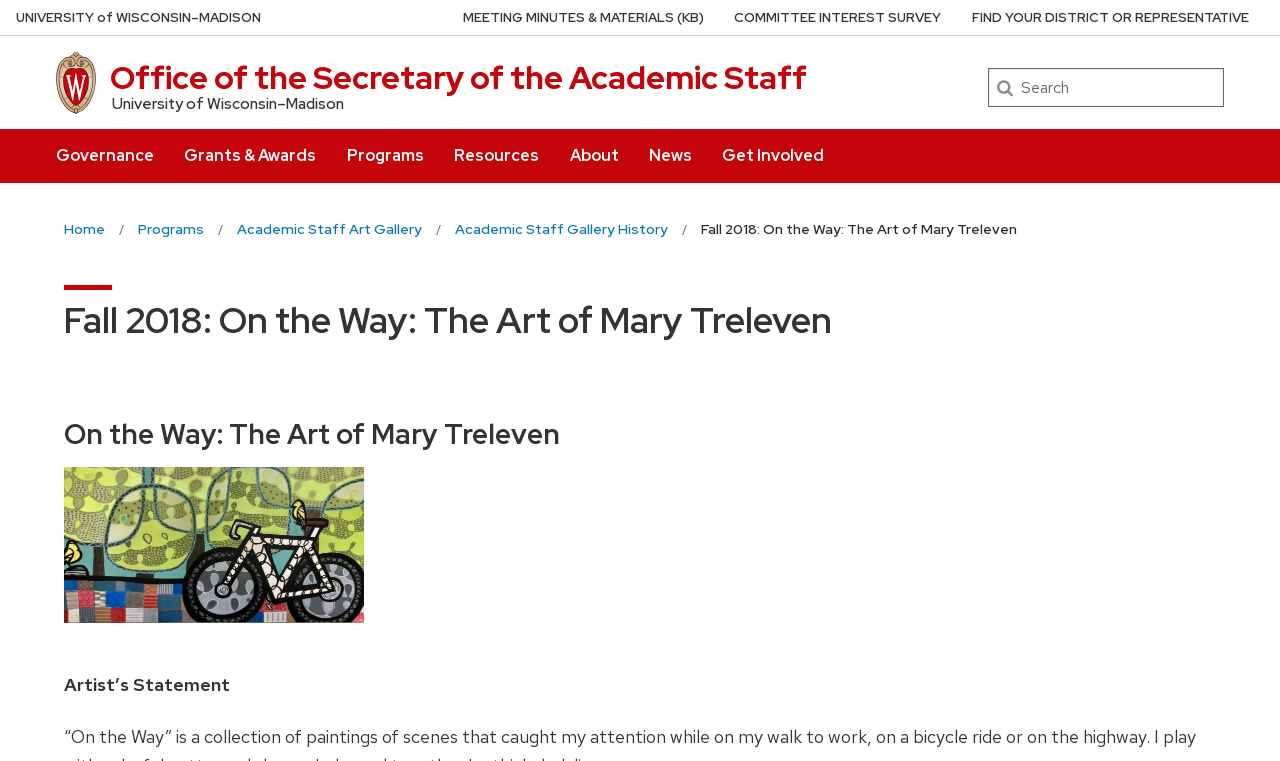Please provide a brief answer to the following inquiry using a single word or phrase:
How many navigation menus are there?

3